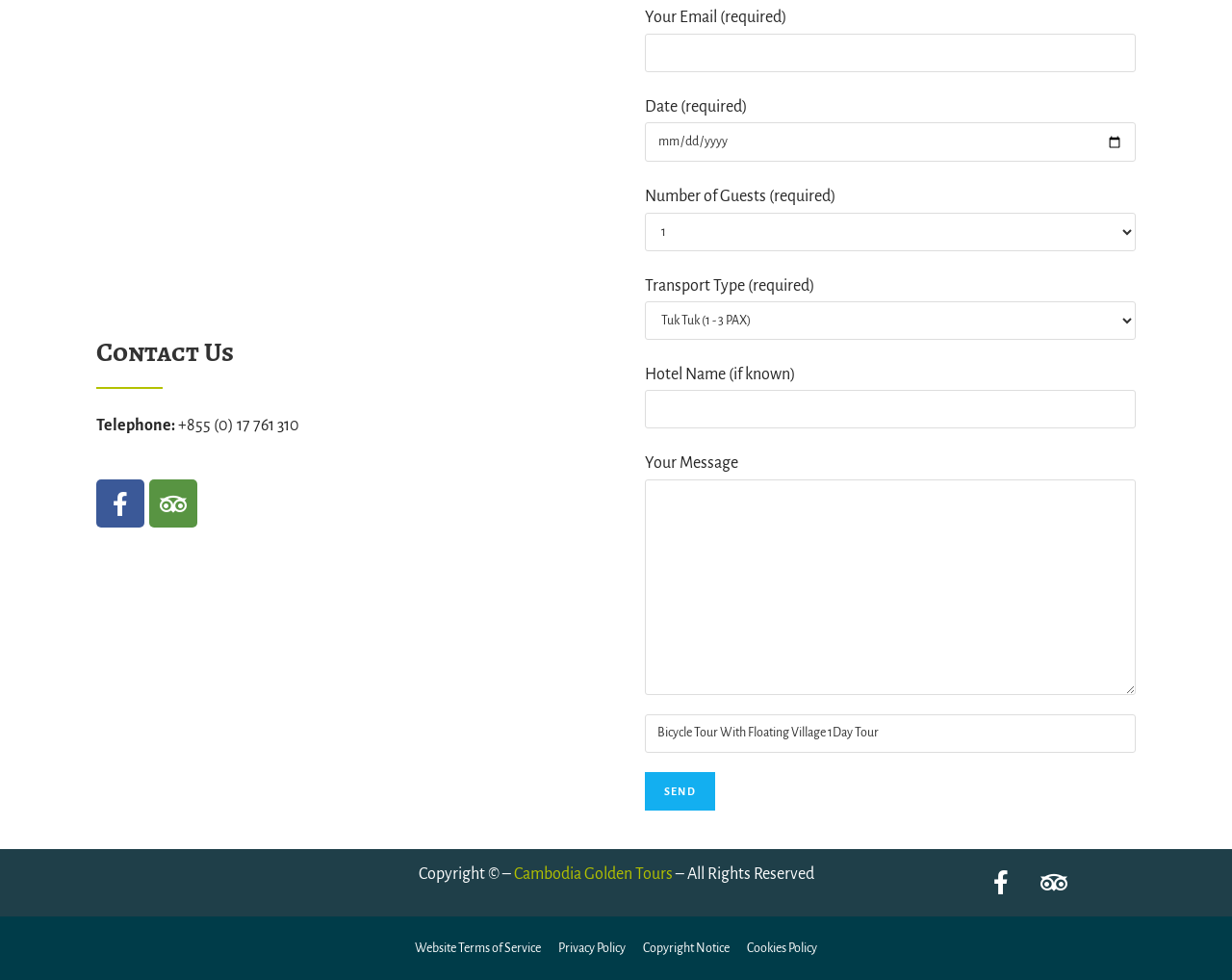Use one word or a short phrase to answer the question provided: 
What is the label of the first text box?

Your Email (required)